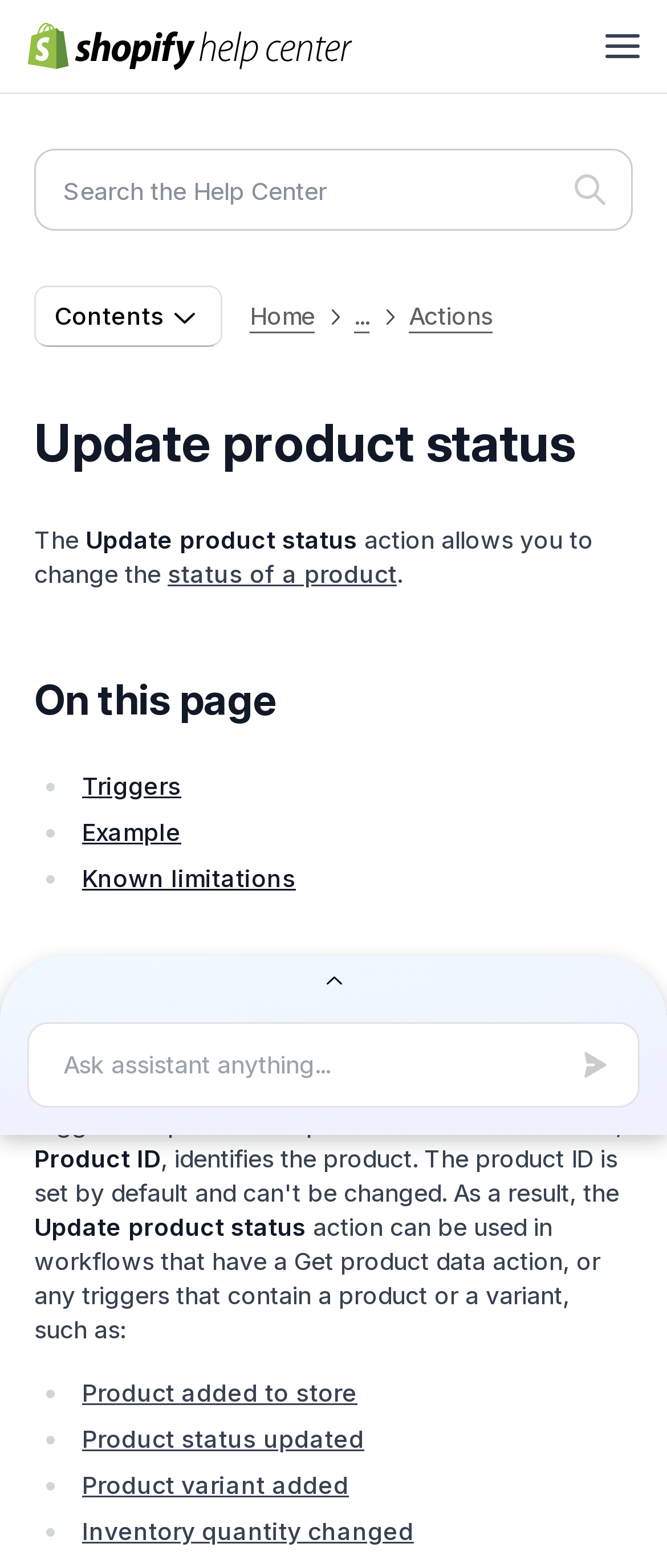Find the bounding box coordinates of the element I should click to carry out the following instruction: "Click the 'Contents' button".

[0.051, 0.182, 0.333, 0.221]